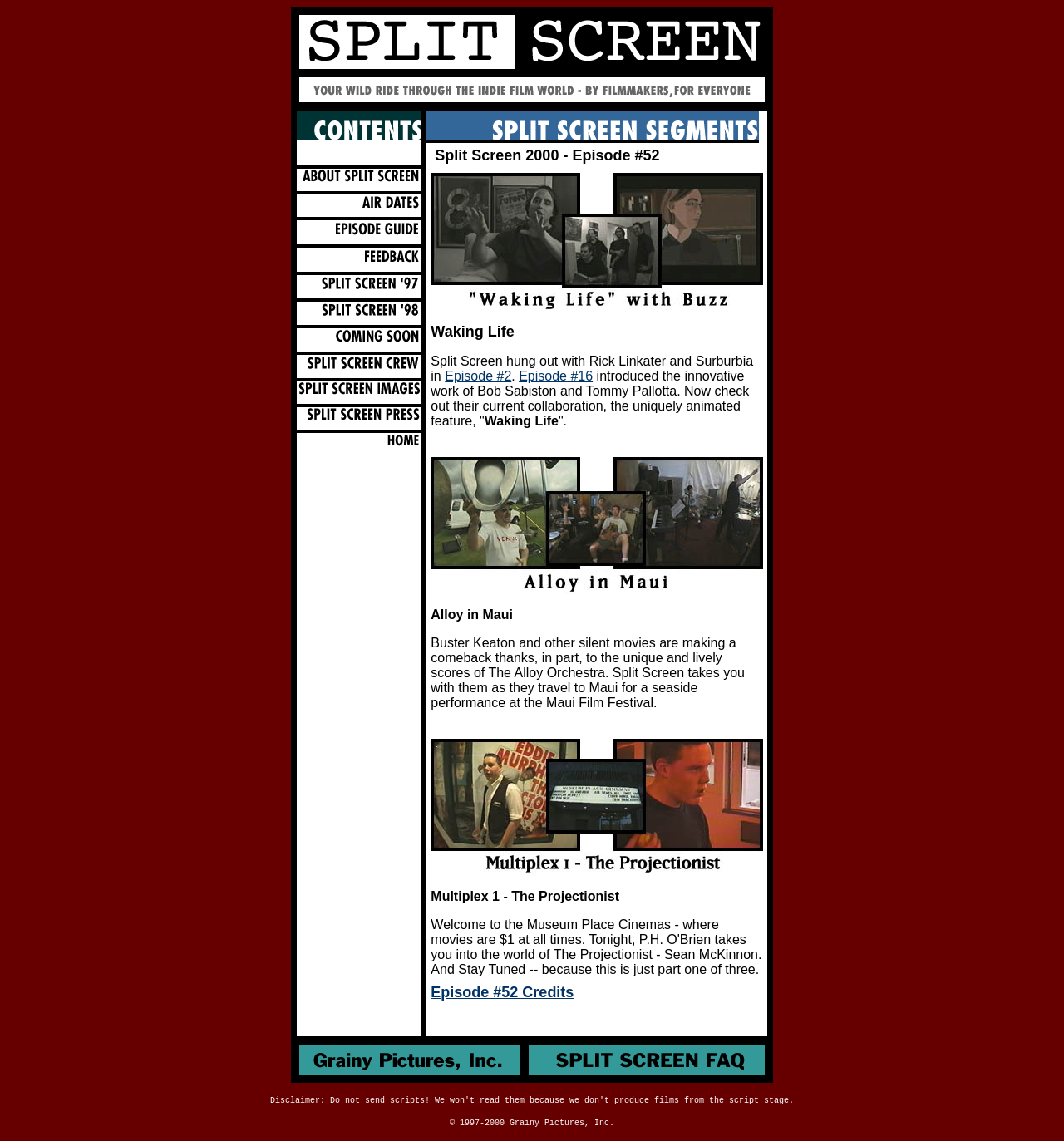Please study the image and answer the question comprehensively:
What is the name of the cinema?

The name of the cinema can be found in the StaticText element with the text 'Multiplex 1 - The Projectionist Welcome to the Museum Place Cinemas - where movies are $1 at all times.' which is a part of the LayoutTableCell element with the bounding box coordinates [0.401, 0.097, 0.721, 0.908].